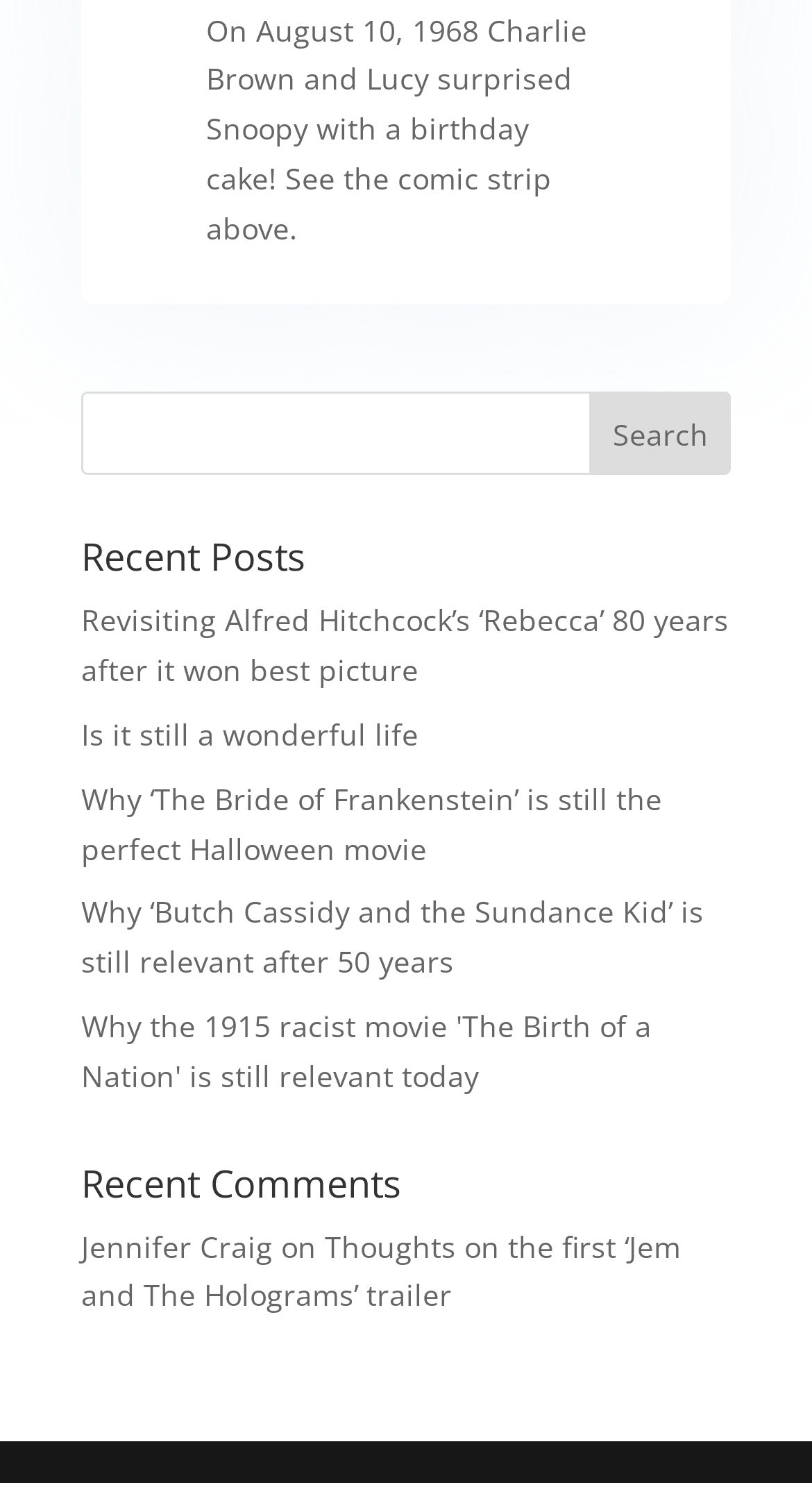Find the bounding box coordinates of the clickable area that will achieve the following instruction: "Click on the link to the first ‘Jem and The Holograms’ trailer".

[0.1, 0.826, 0.838, 0.886]